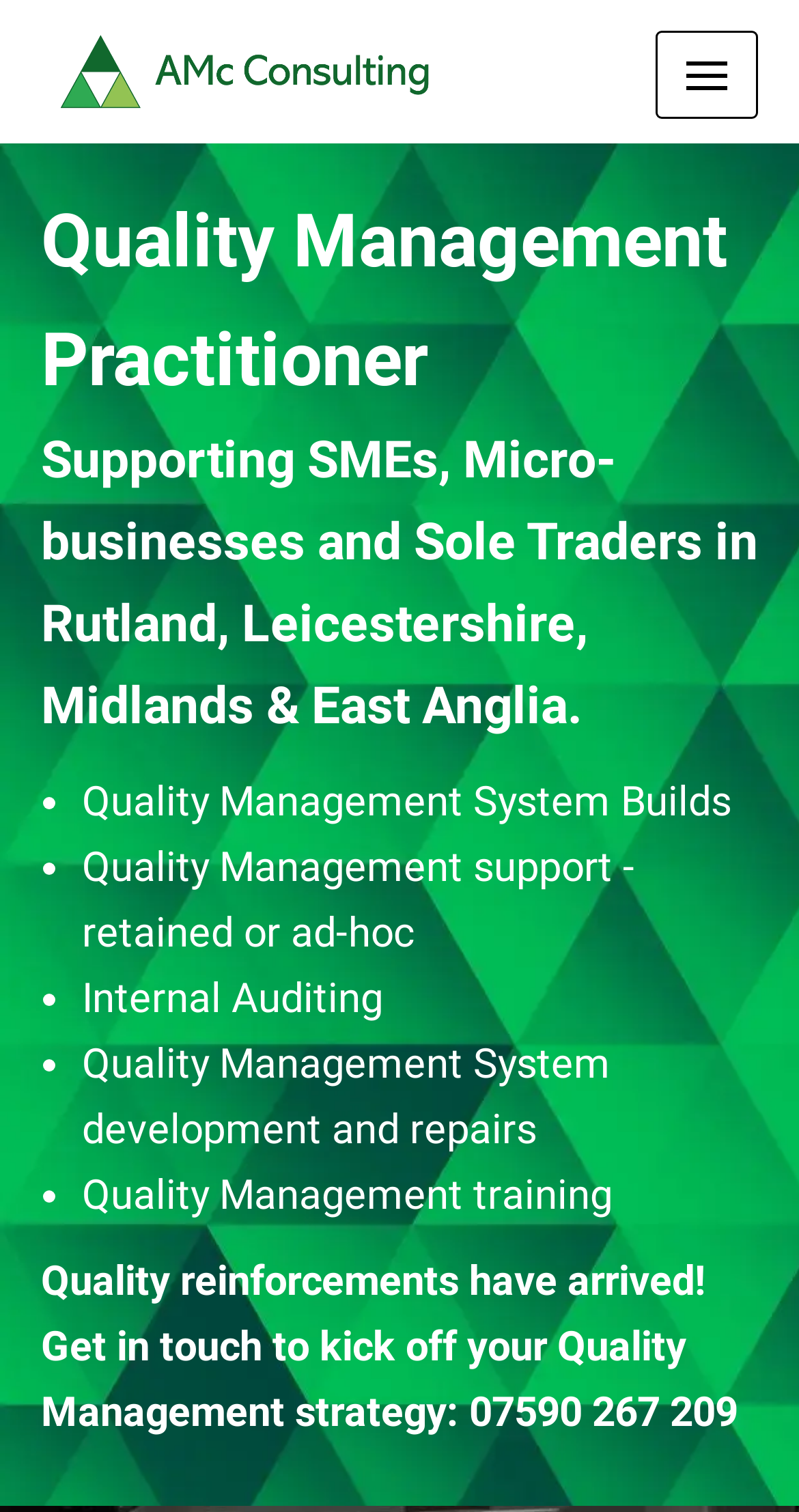What is the consultant's name?
Give a detailed explanation using the information visible in the image.

The consultant's name is mentioned in the webpage title 'ISO Business Consultant | Annie McNeely | Rutland & Leicestershire', which suggests that Annie McNeely is the consultant providing ISO consultation services.